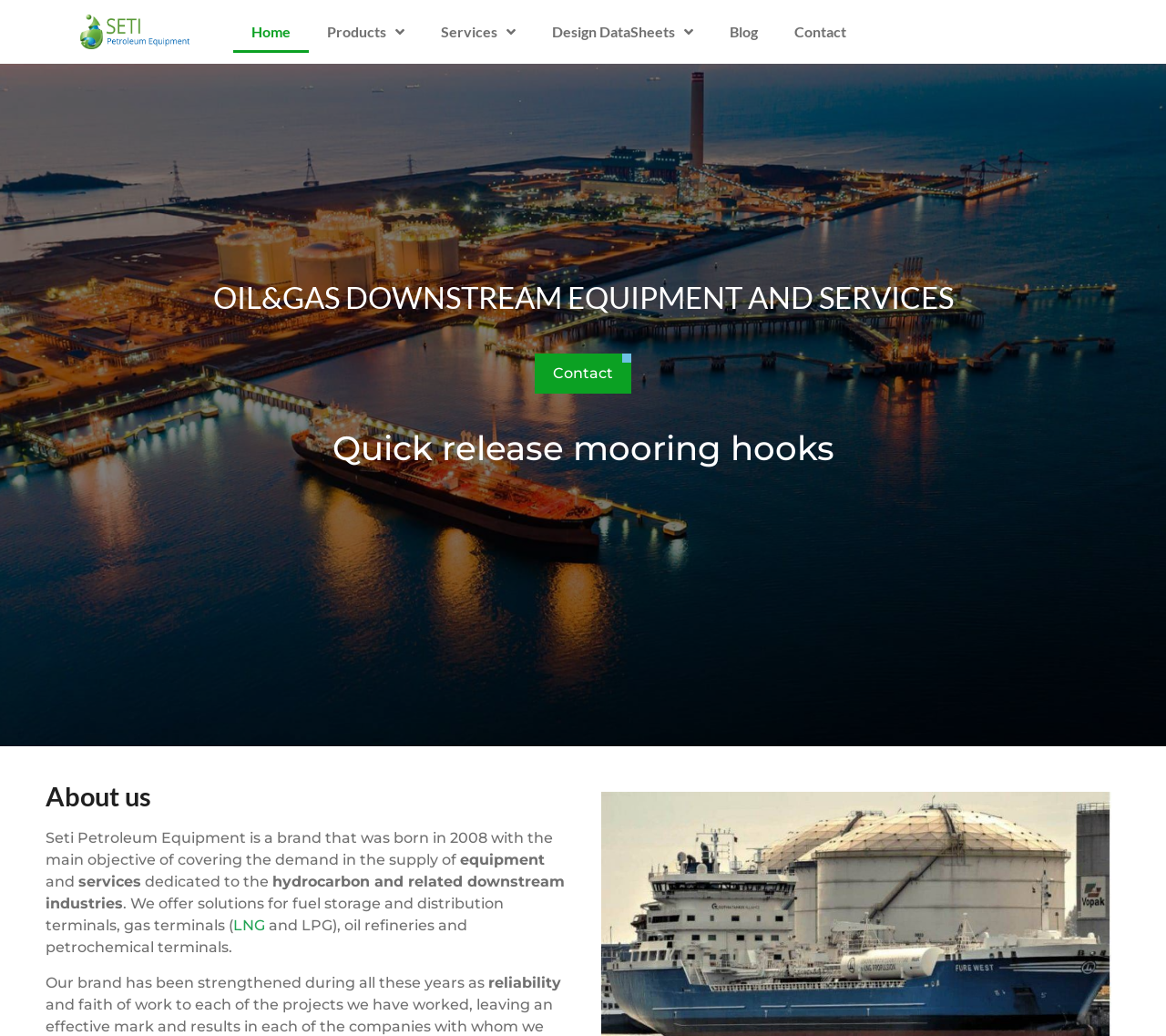Elaborate on the different components and information displayed on the webpage.

The webpage is about Seti Petroleum Equipment, a brand that provides equipment and services for the downstream oil and gas industry. At the top, there is a main navigation menu with links to "Home", "Products", "Services", "Design DataSheets", "Blog", and "Contact". Each of these links has a small icon next to it. Below the navigation menu, there is a large heading that reads "OIL&GAS DOWNSTREAM EQUIPMENT AND SERVICES".

On the left side of the page, there is a section that appears to be about the company. It starts with a heading "About us" and then has a paragraph of text that describes the company's history and objectives. The text mentions that the company was born in 2008 and is dedicated to providing equipment and services to the hydrocarbon and related downstream industries.

To the right of the "About us" section, there is a link to "Contact" and a small image of the company's logo. Below this, there is a section that lists the company's products and services, including marine loading arms, quick release mooring hooks, gangway access systems, and more.

Throughout the page, there are several links to specific products and services, such as LNG, and a link to the company's blog. The overall layout of the page is organized, with clear headings and concise text that describes the company's offerings.